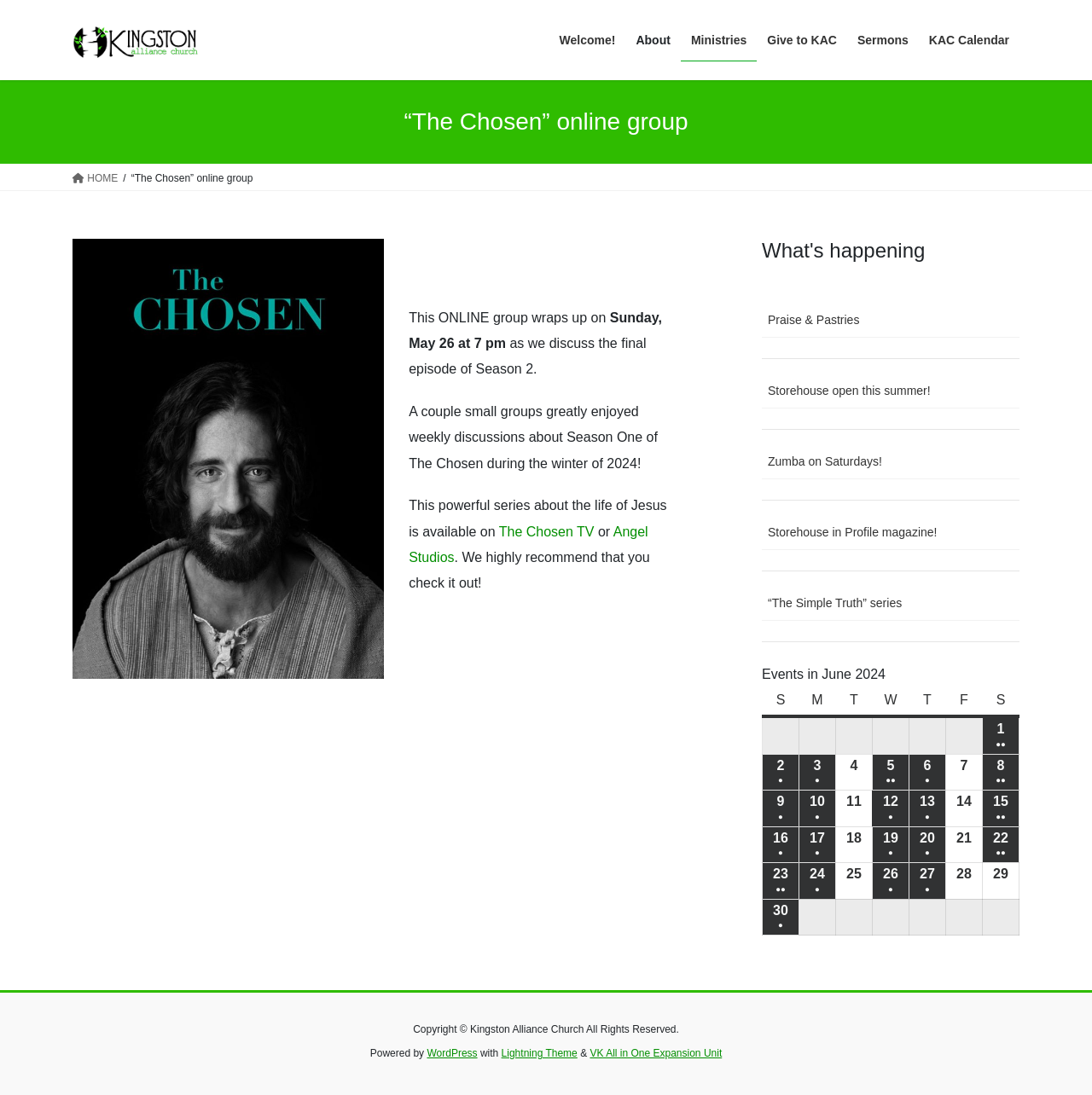Determine the bounding box coordinates of the element that should be clicked to execute the following command: "Click on 'June 1, 2024 (2 events)'".

[0.9, 0.656, 0.933, 0.688]